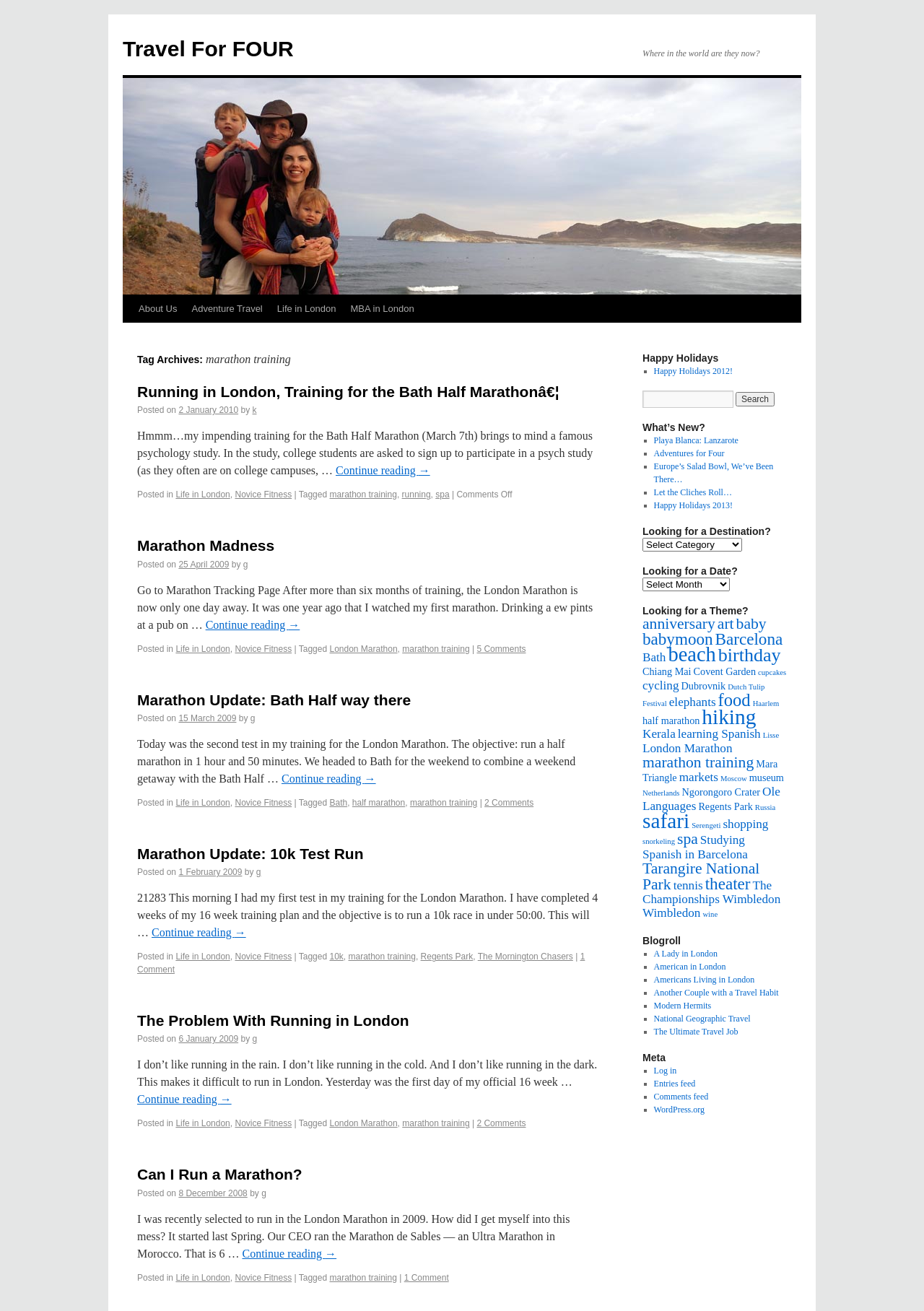Answer the question with a brief word or phrase:
What is the author of the article 'Running in London, Training for the Bath Half Marathon…'?

k